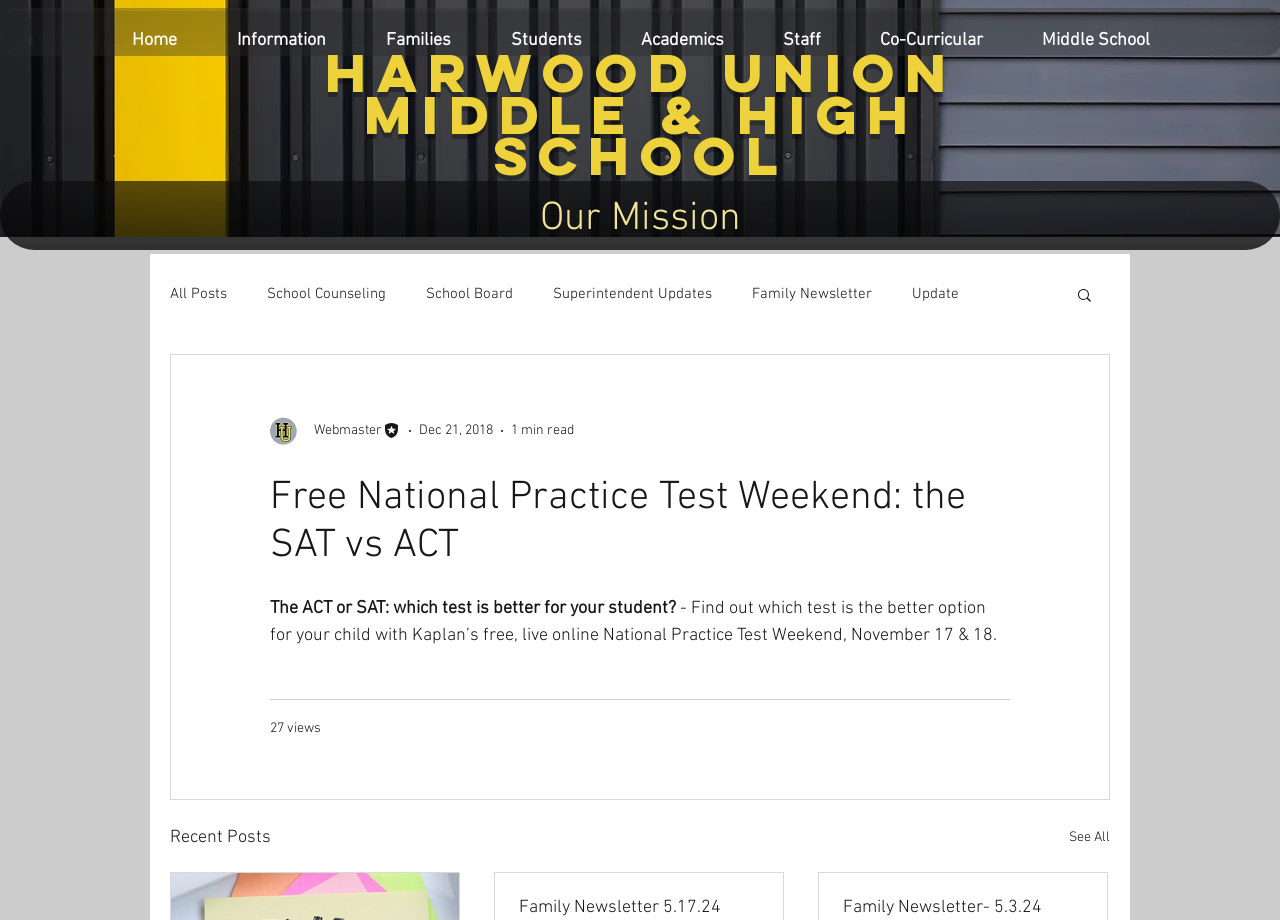Determine the bounding box coordinates for the area that needs to be clicked to fulfill this task: "Click the 'Home' link". The coordinates must be given as four float numbers between 0 and 1, i.e., [left, top, right, bottom].

[0.08, 0.02, 0.162, 0.05]